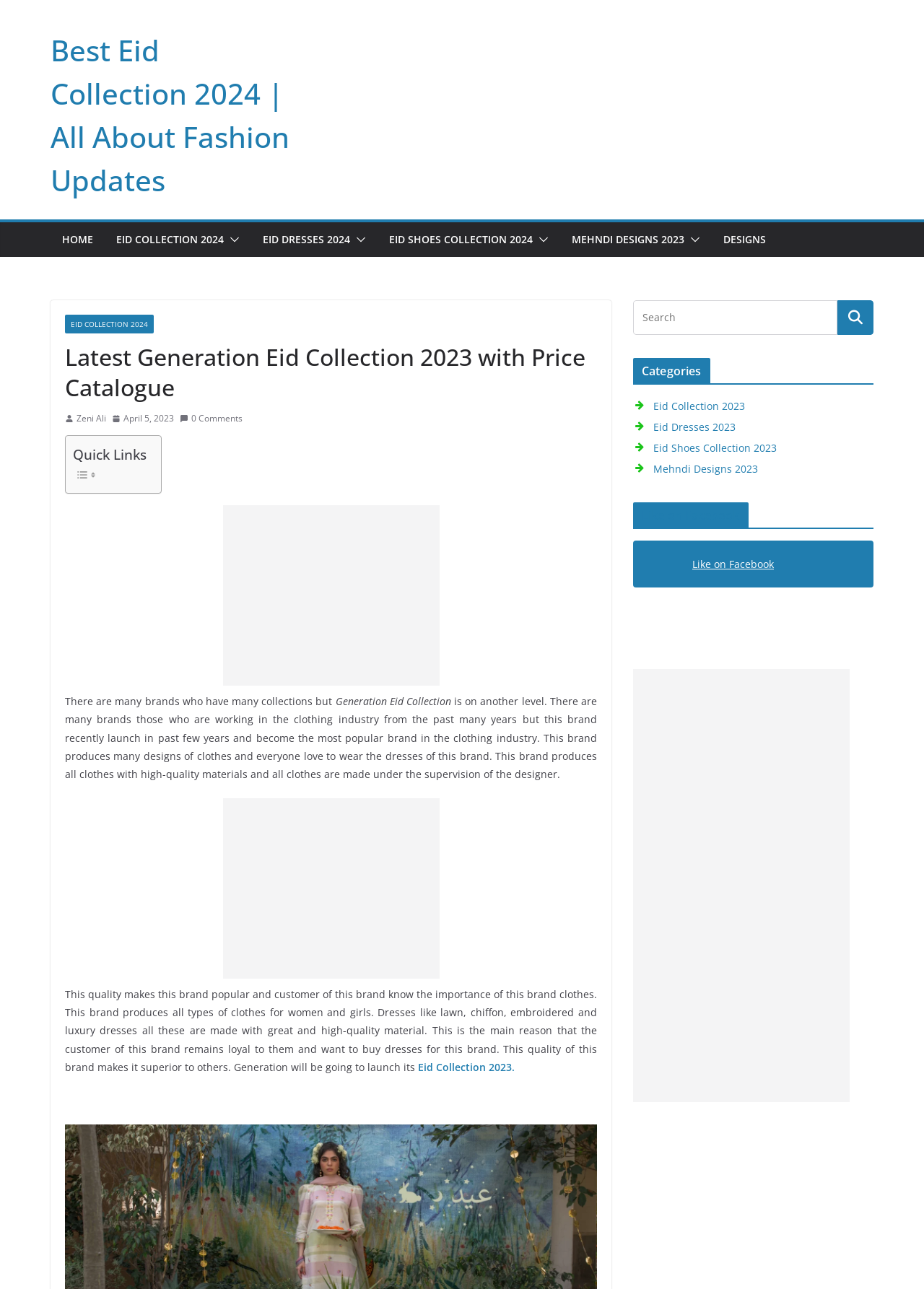Find the bounding box coordinates for the HTML element described in this sentence: "0 Comments". Provide the coordinates as four float numbers between 0 and 1, in the format [left, top, right, bottom].

[0.195, 0.319, 0.262, 0.331]